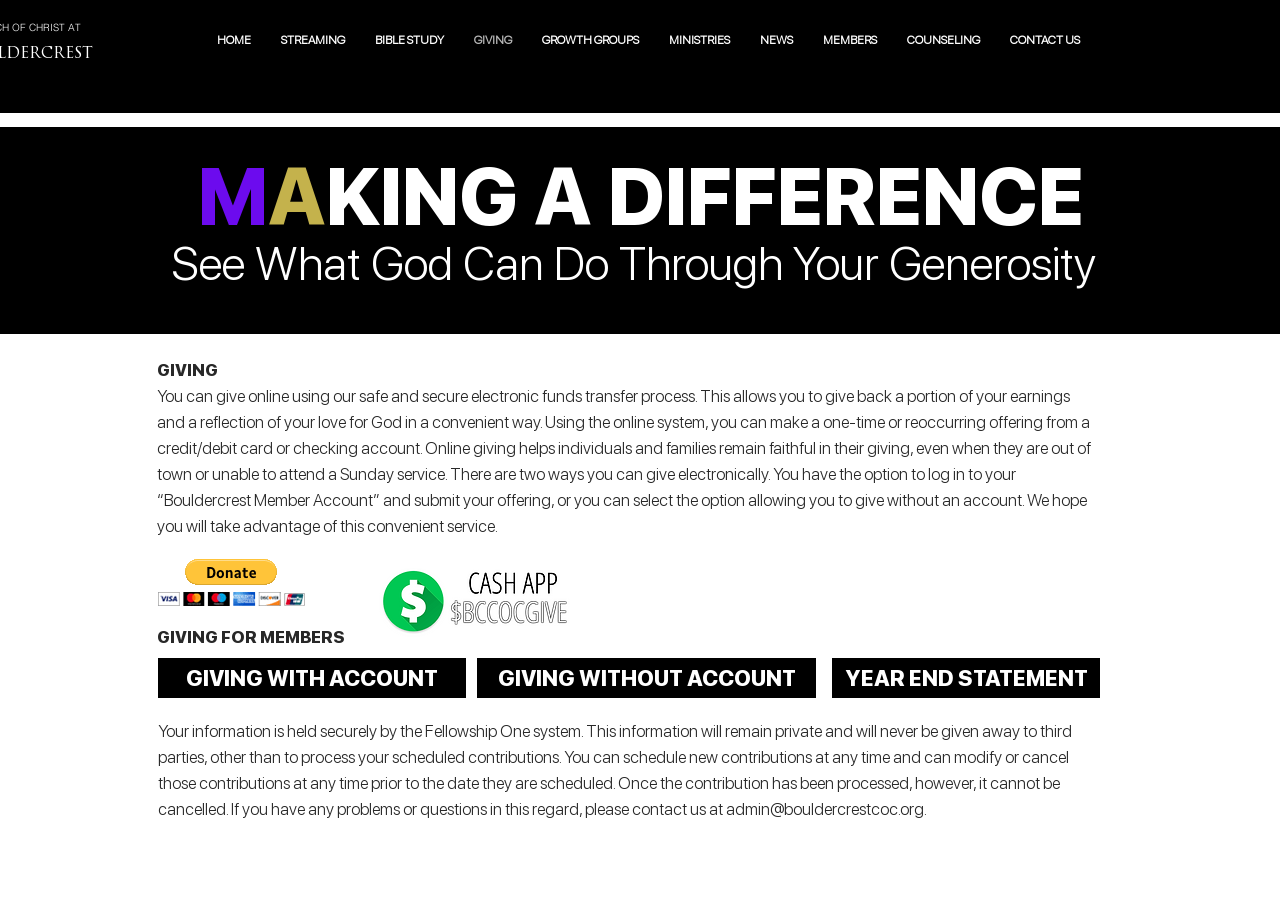What is the main purpose of this webpage?
Use the screenshot to answer the question with a single word or phrase.

Donate to God's Kingdom